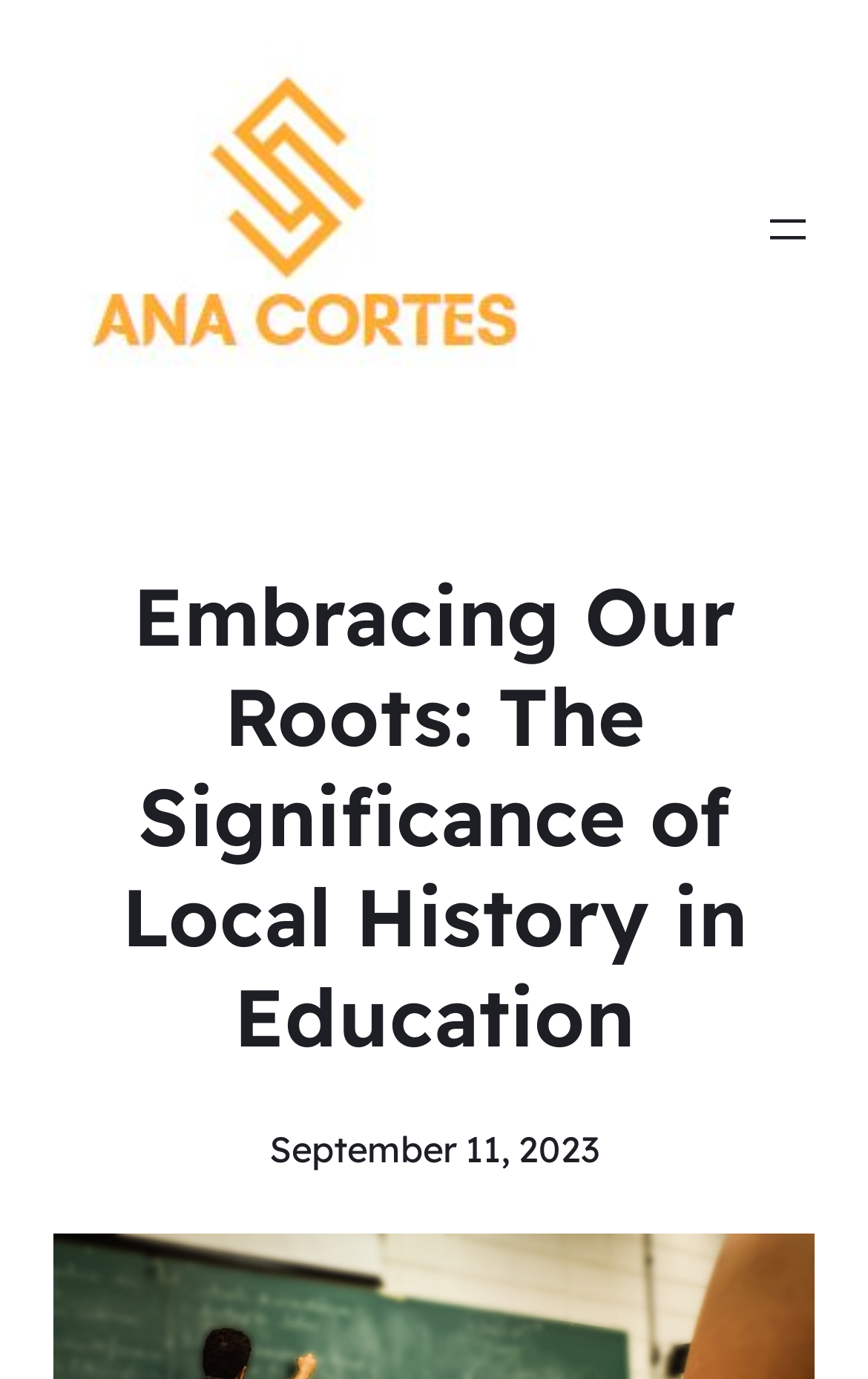Please provide the bounding box coordinate of the region that matches the element description: Rev. Bernie Seter. Coordinates should be in the format (top-left x, top-left y, bottom-right x, bottom-right y) and all values should be between 0 and 1.

None